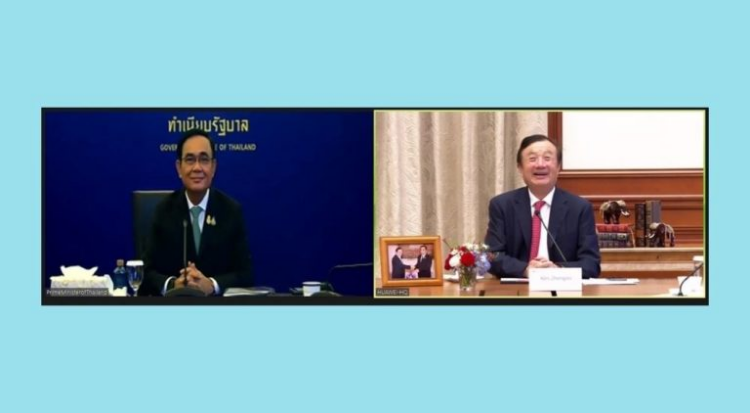What is the CEO of Huawei Technologies doing in the image?
Refer to the screenshot and answer in one word or phrase.

smiling warmly